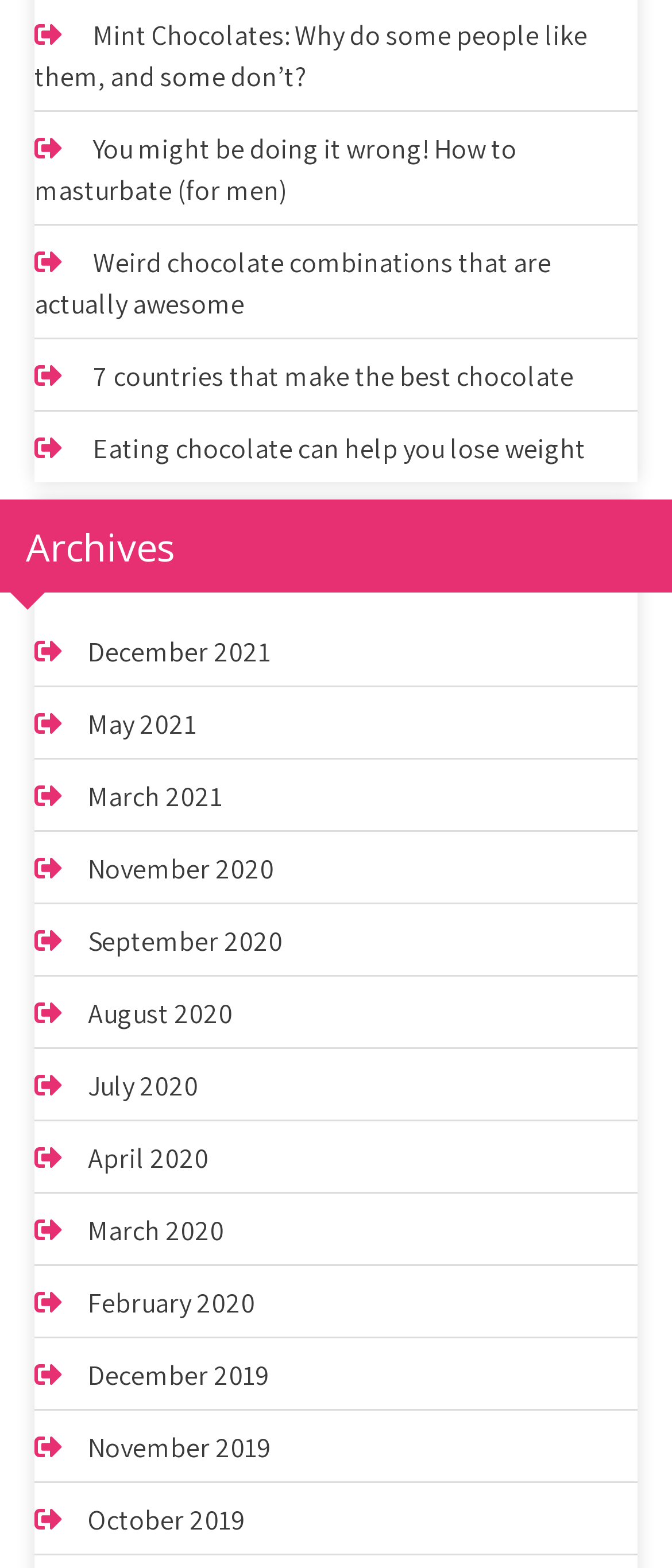Please provide the bounding box coordinates for the element that needs to be clicked to perform the instruction: "Learn about weird chocolate combinations". The coordinates must consist of four float numbers between 0 and 1, formatted as [left, top, right, bottom].

[0.051, 0.156, 0.821, 0.205]